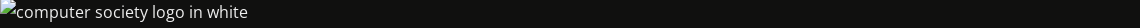Please provide a comprehensive response to the question based on the details in the image: What is the focus of the IEEE Computer Society?

The caption states that the IEEE Computer Society is a professional society focused on advancing the theory, practice, and application of computer and information processing technology. This indicates that the organization's primary focus is on this specific area of technology.